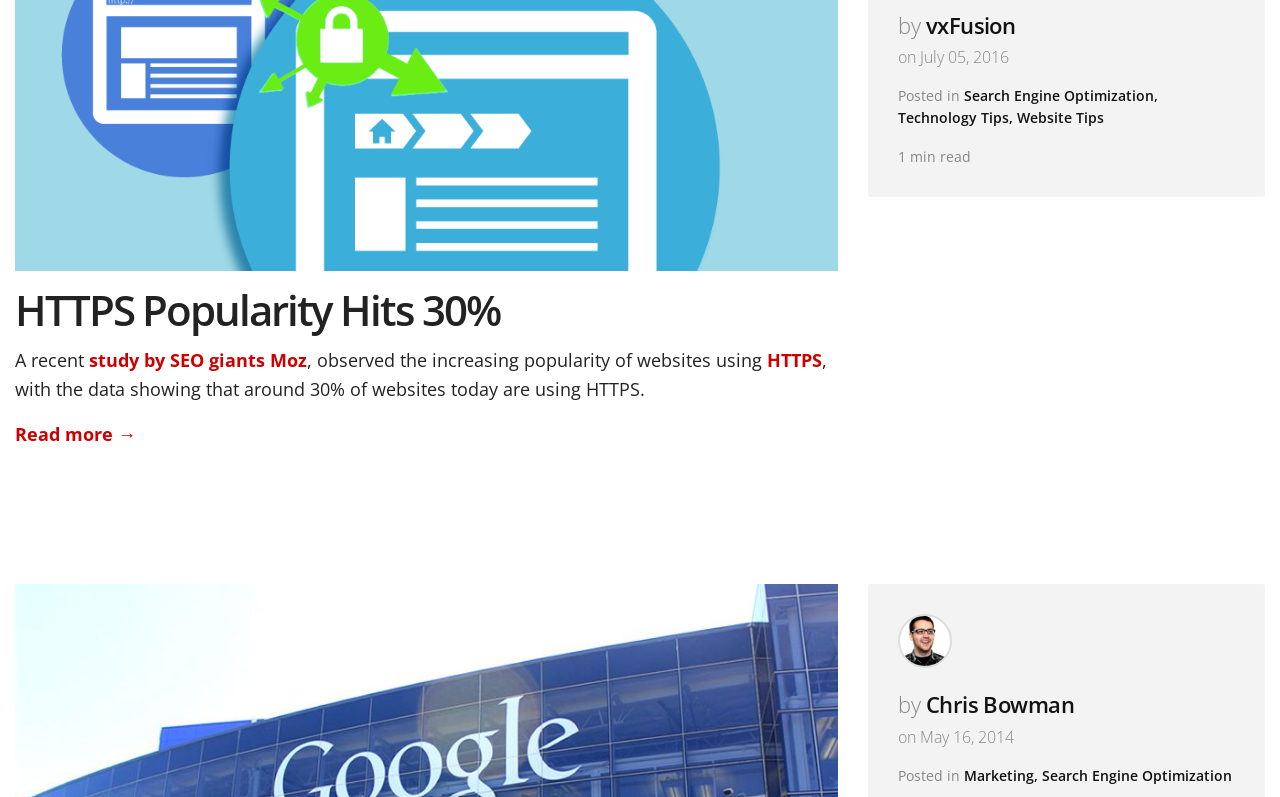Given the description: "Search Engine Optimization", determine the bounding box coordinates of the UI element. The coordinates should be formatted as four float numbers between 0 and 1, [left, top, right, bottom].

[0.814, 0.961, 0.963, 0.984]